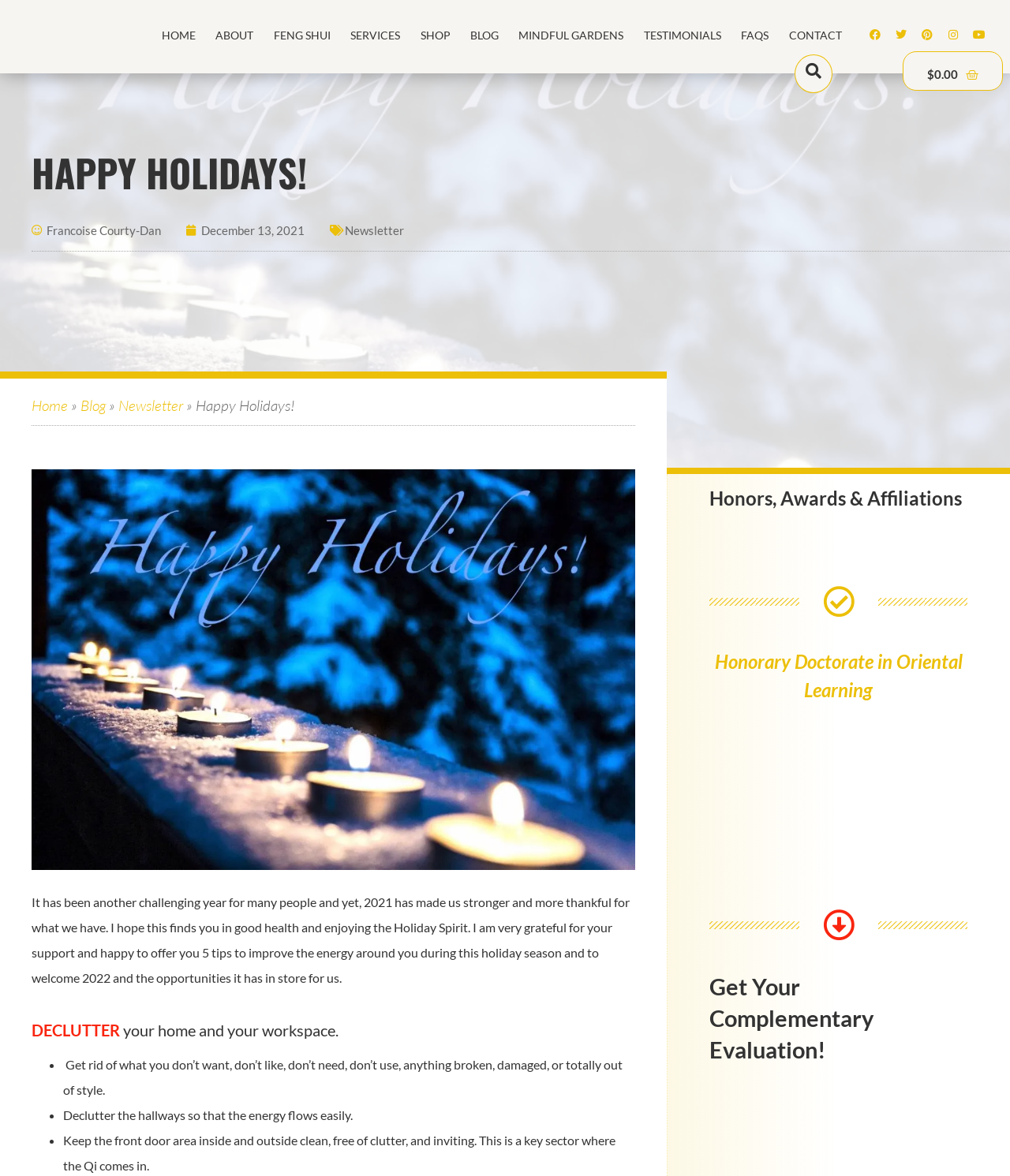Please find the bounding box coordinates of the section that needs to be clicked to achieve this instruction: "View the BLOG page".

[0.456, 0.011, 0.504, 0.049]